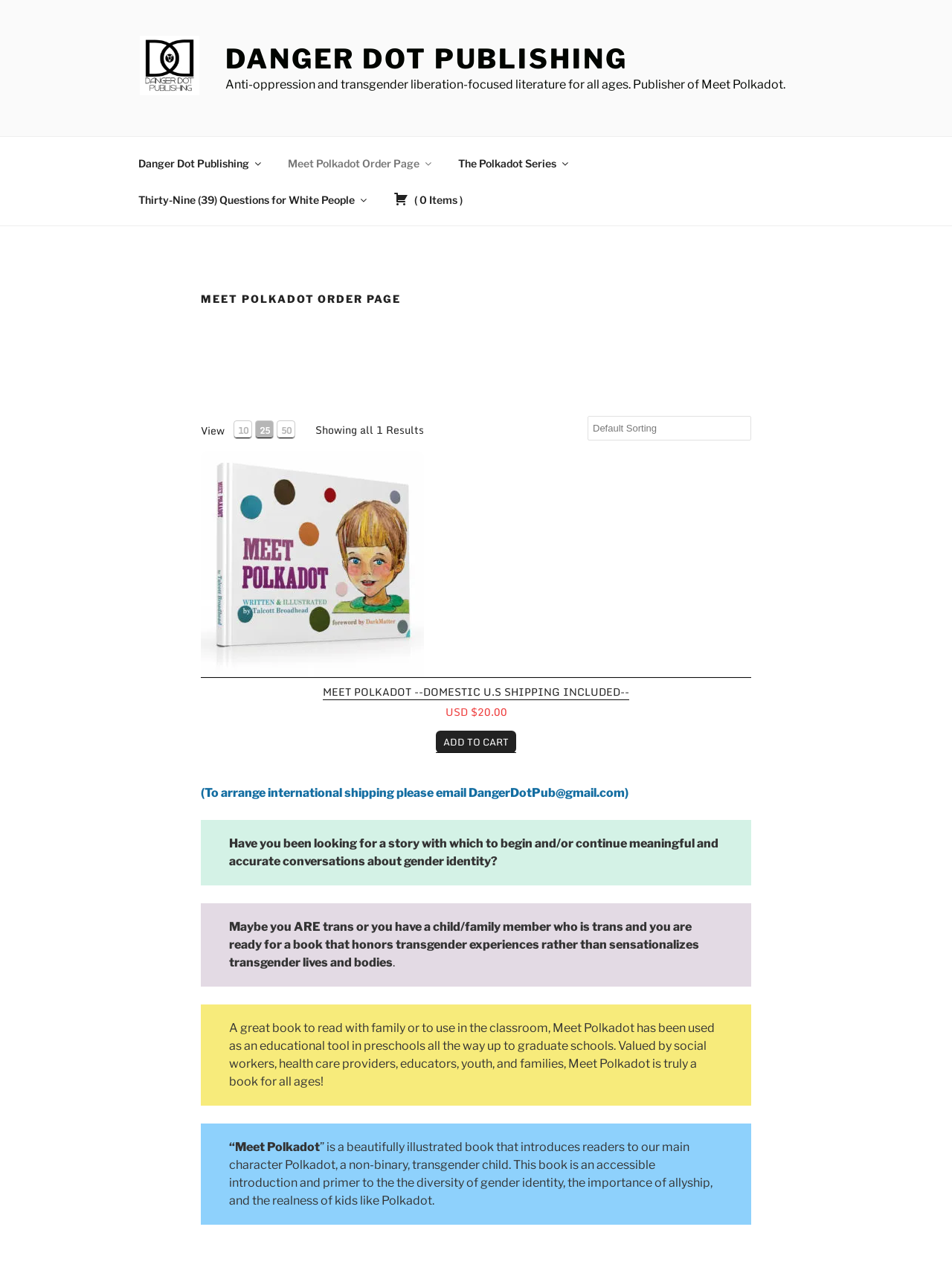How many results are shown on this page?
We need a detailed and meticulous answer to the question.

The number of results can be found in the text 'Showing all 1 Results' which is located below the navigation menu. This indicates that there is only one result being displayed on this page.